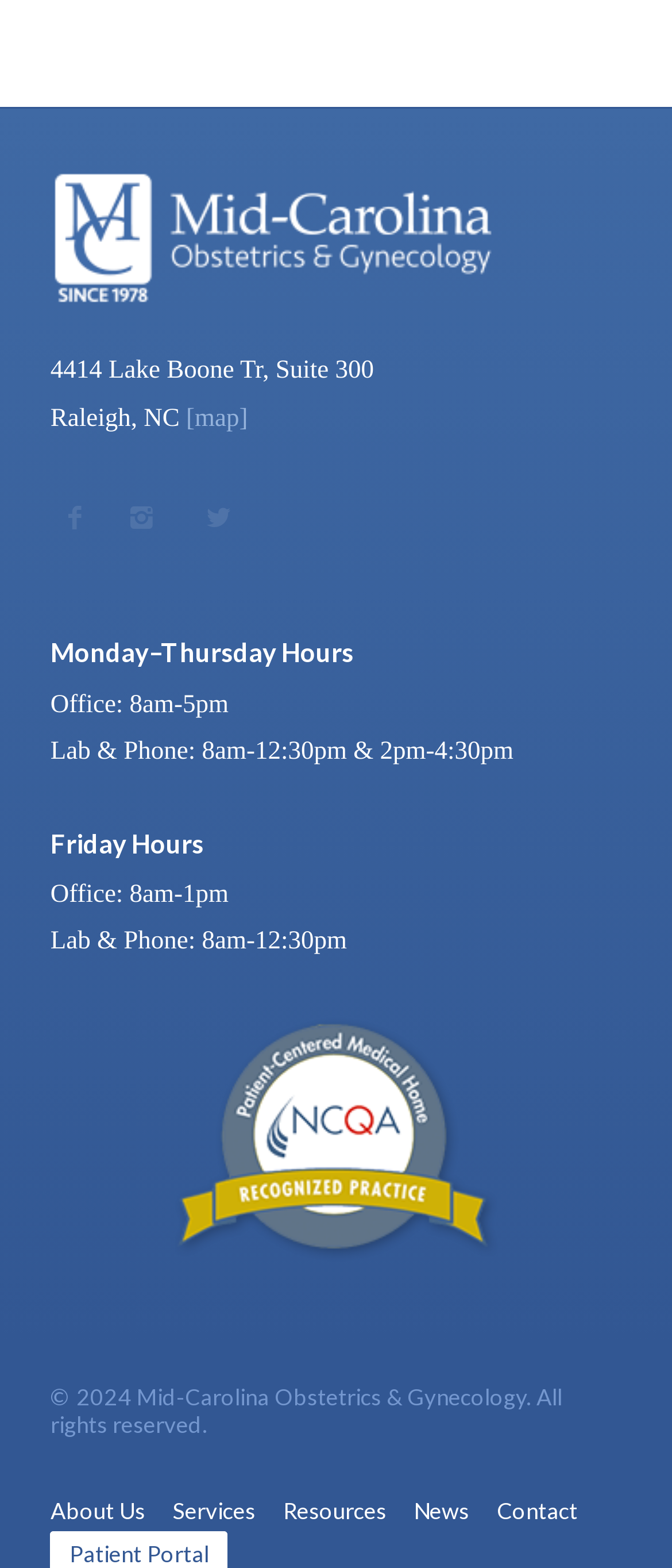What is the location of the map link?
Answer the question using a single word or phrase, according to the image.

Next to the address